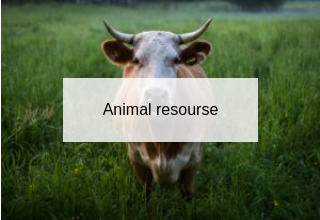Please analyze the image and give a detailed answer to the question:
What is the broader focus of the research initiatives?

The research initiatives focus on understanding and enhancing the role of animal resources in food production and environmental sustainability, as highlighted by the visual representation of the cow in the image.